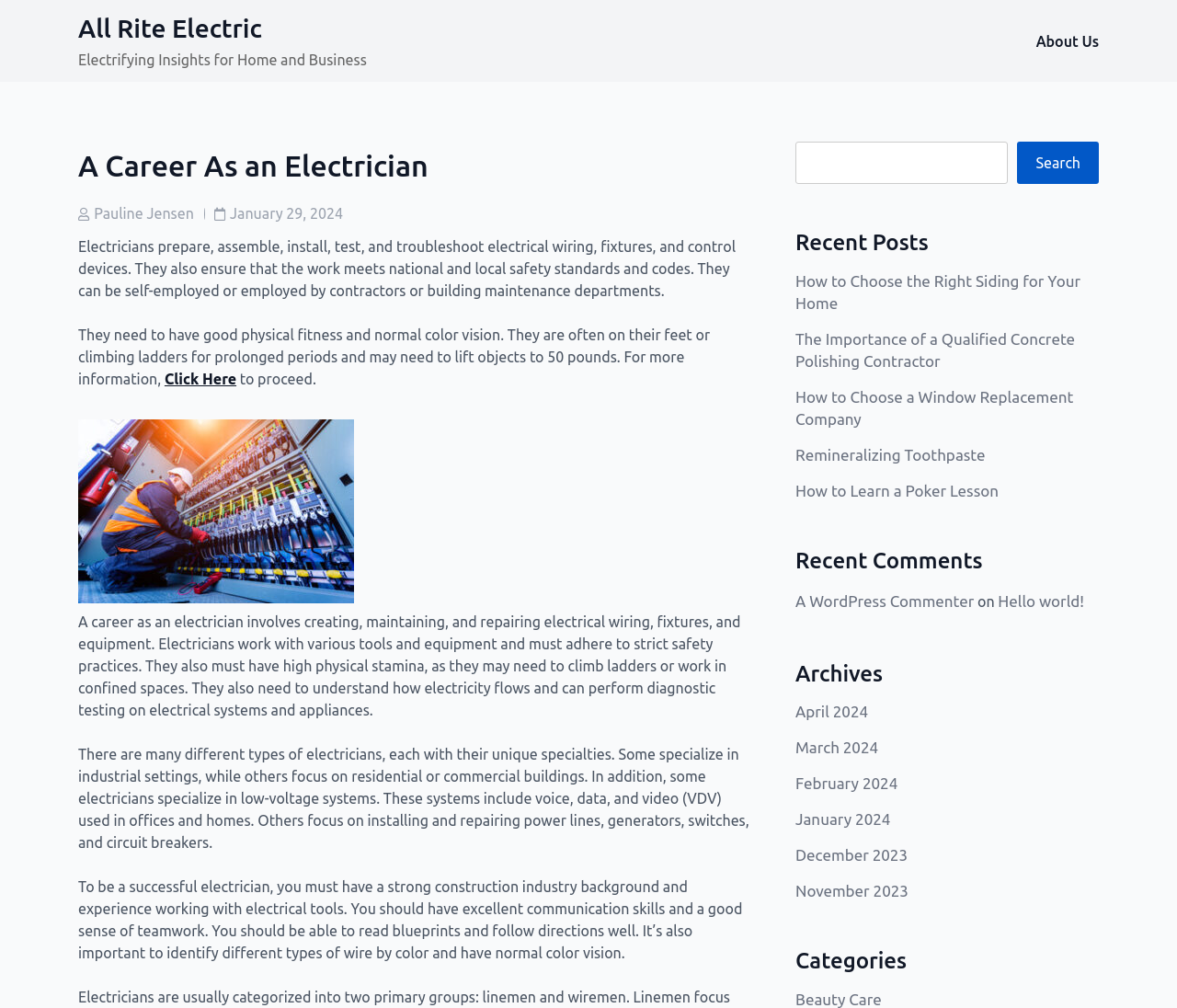Can you determine the bounding box coordinates of the area that needs to be clicked to fulfill the following instruction: "Select 'January 2024' from Archives"?

[0.676, 0.804, 0.757, 0.822]